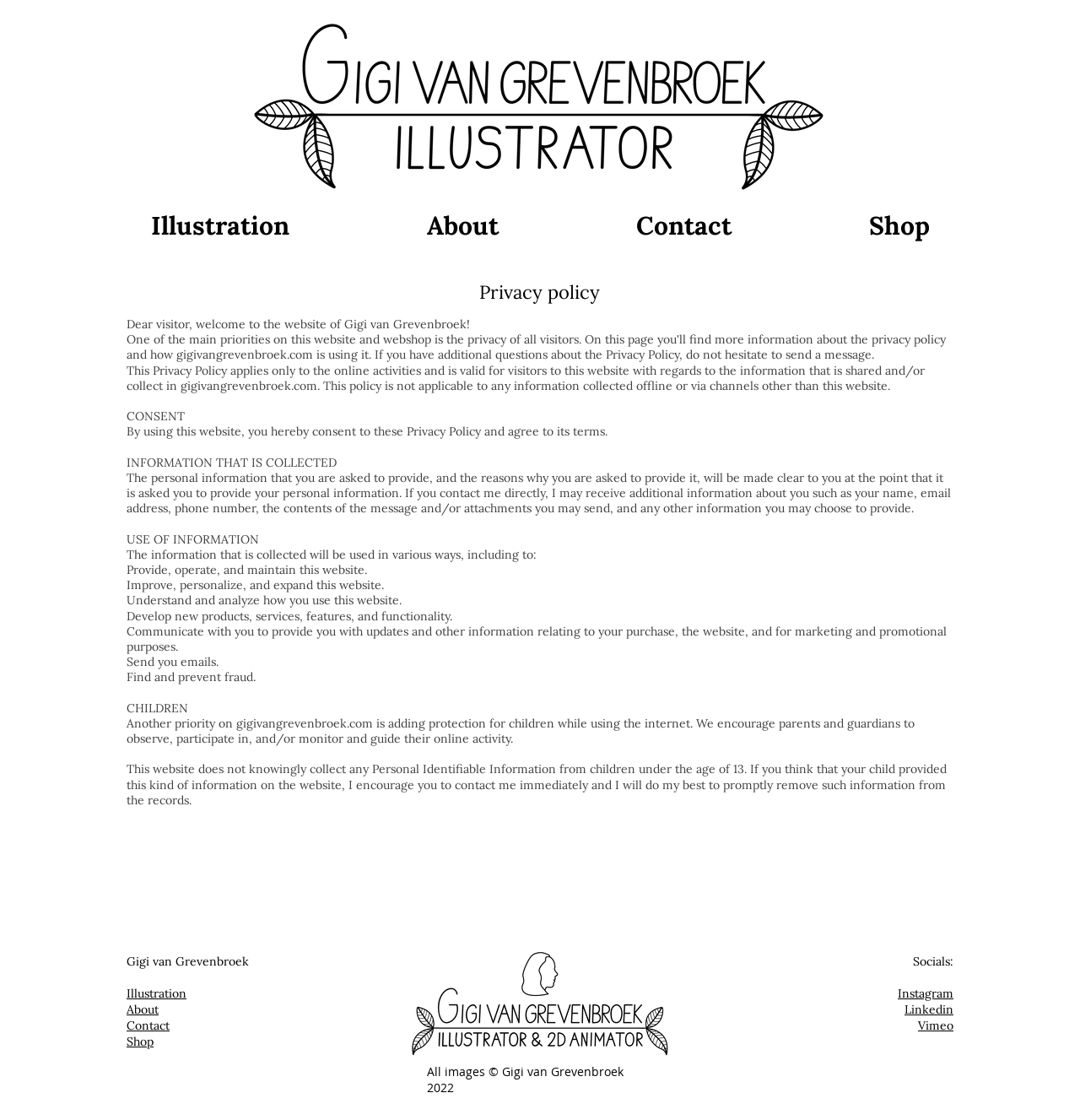Please specify the bounding box coordinates in the format (top-left x, top-left y, bottom-right x, bottom-right y), with values ranging from 0 to 1. Identify the bounding box for the UI component described as follows: Illustration

[0.117, 0.88, 0.173, 0.894]